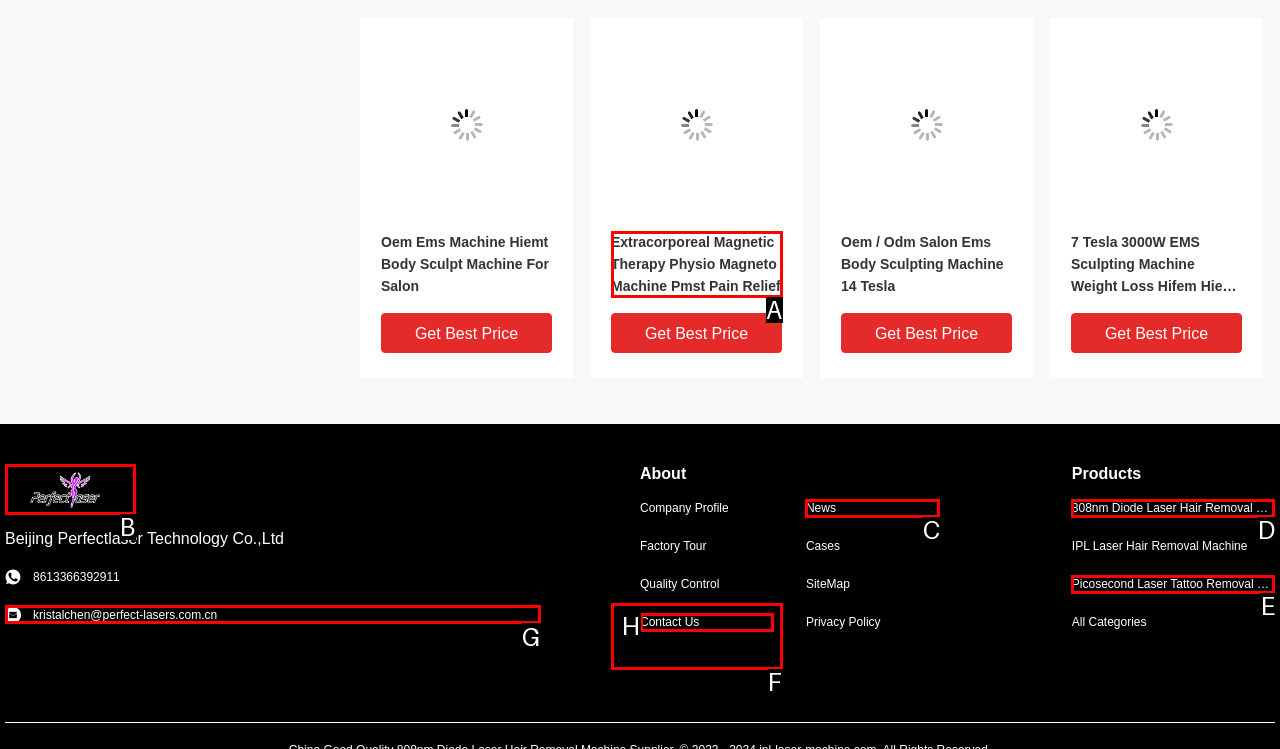Find the option you need to click to complete the following instruction: Contact the company through email
Answer with the corresponding letter from the choices given directly.

G